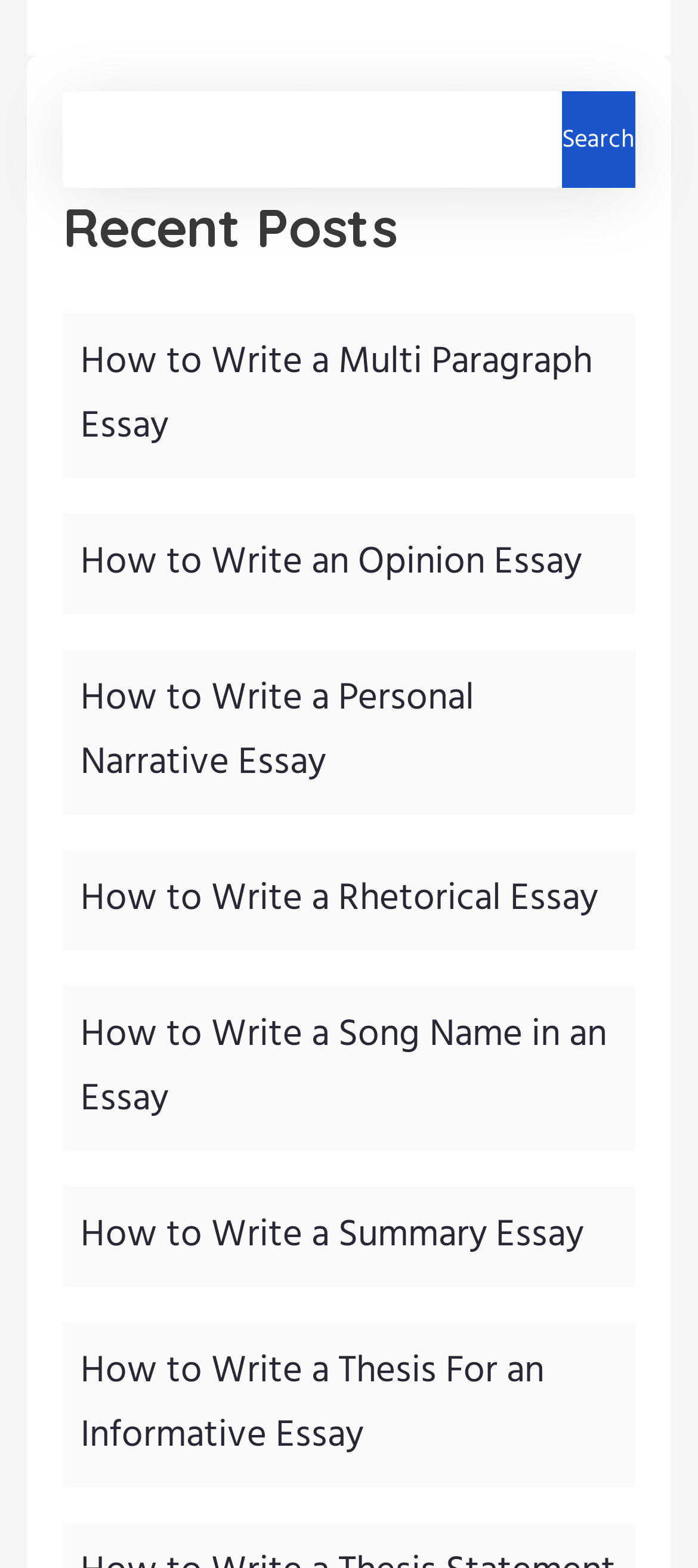Please identify the bounding box coordinates of the element's region that I should click in order to complete the following instruction: "view the guide on writing a personal narrative essay". The bounding box coordinates consist of four float numbers between 0 and 1, i.e., [left, top, right, bottom].

[0.115, 0.427, 0.679, 0.505]